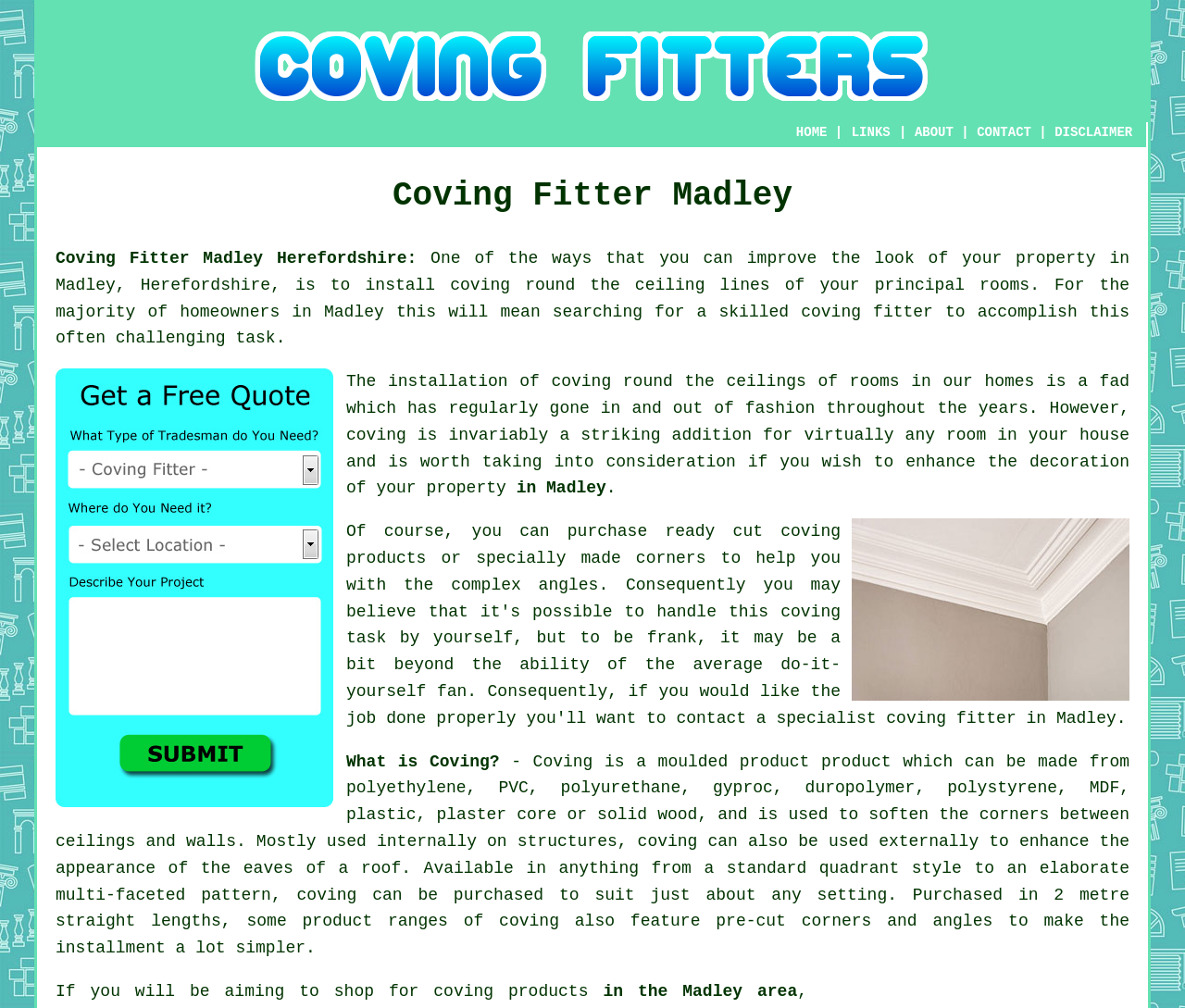Determine the bounding box coordinates of the UI element that matches the following description: "in Madley". The coordinates should be four float numbers between 0 and 1 in the format [left, top, right, bottom].

[0.436, 0.475, 0.512, 0.493]